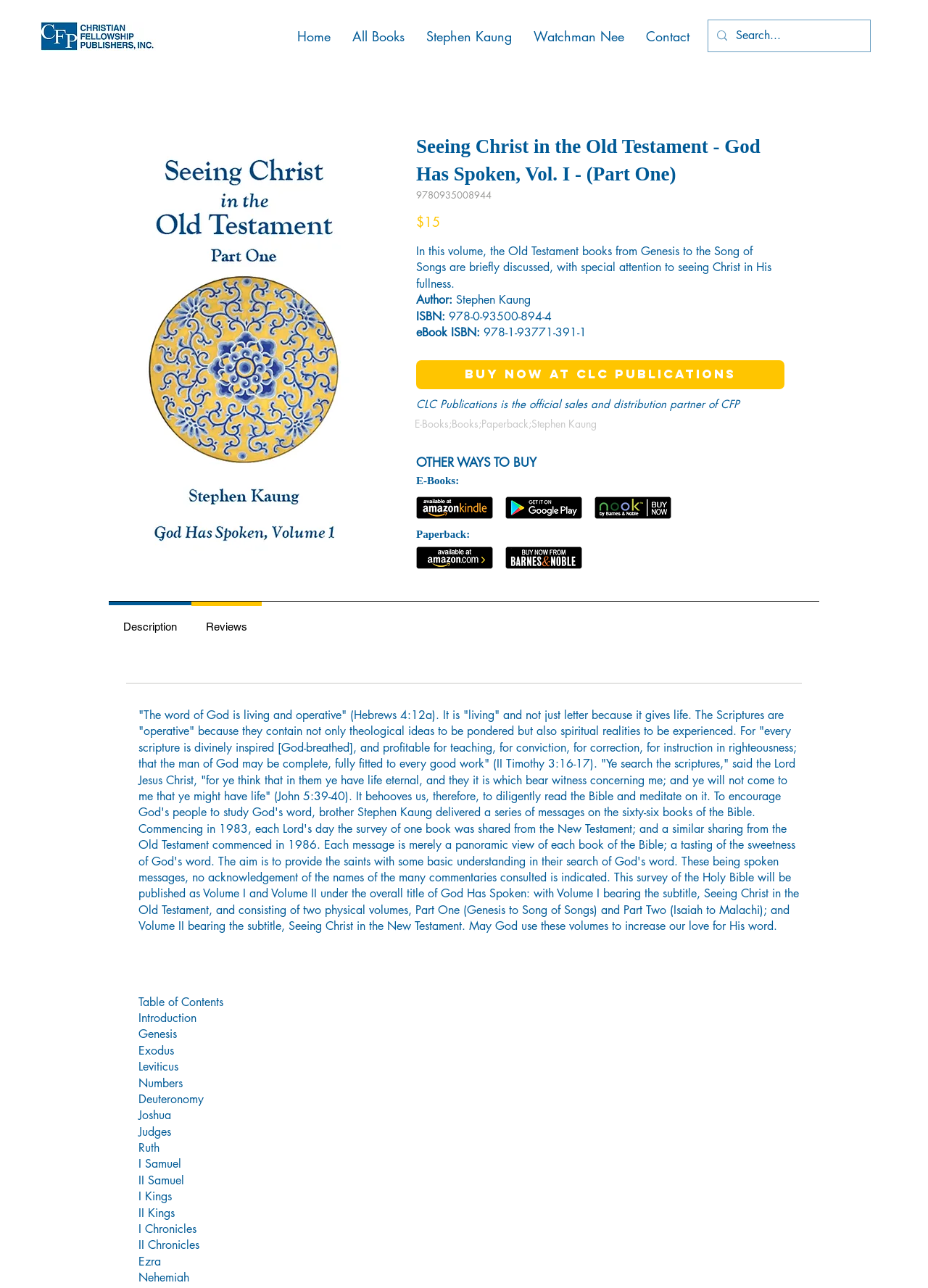Please determine the bounding box coordinates of the element's region to click in order to carry out the following instruction: "View the description of the book". The coordinates should be four float numbers between 0 and 1, i.e., [left, top, right, bottom].

[0.117, 0.467, 0.206, 0.503]